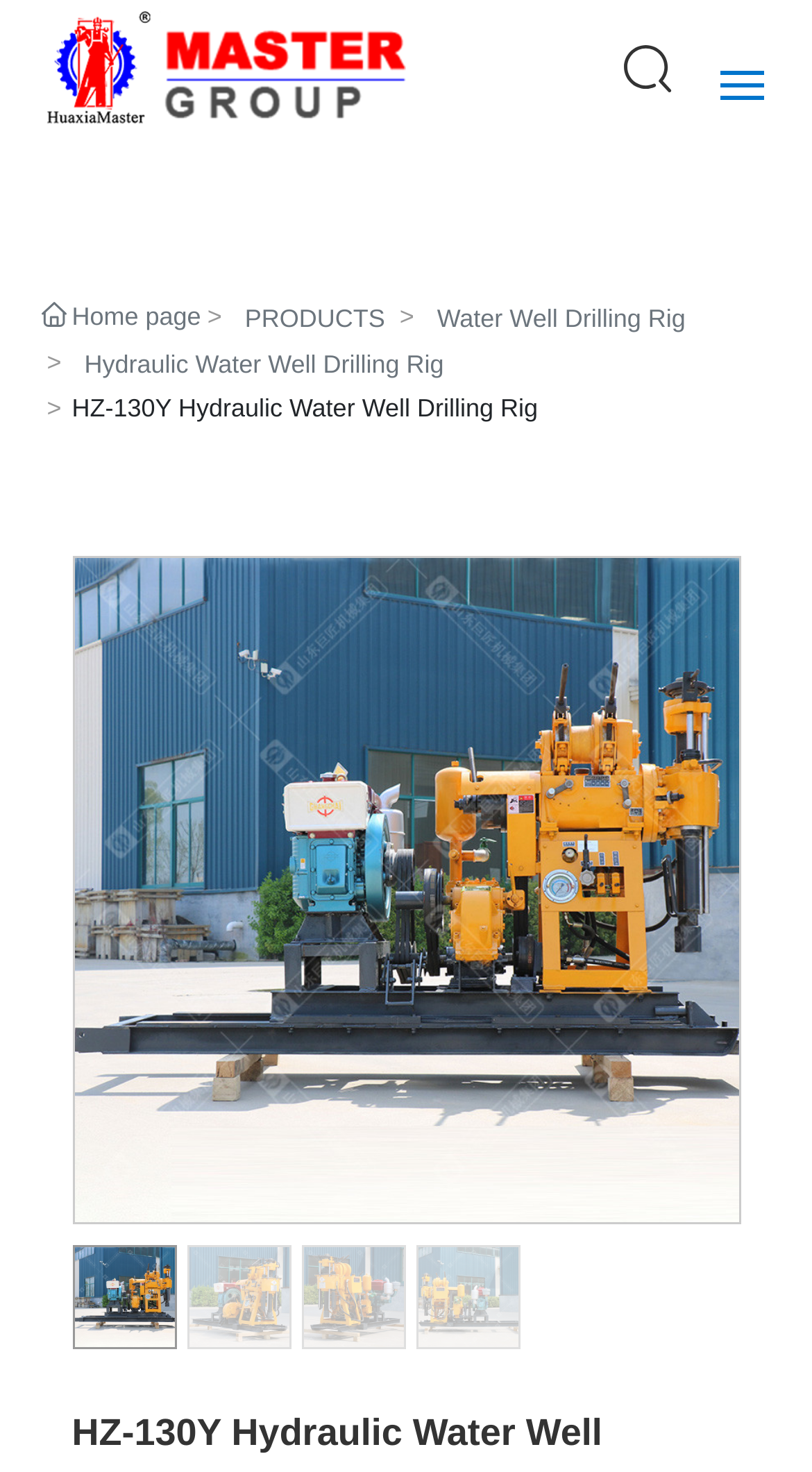Respond to the question below with a single word or phrase:
What is the name of the company?

Shandong Master Machinery Group Co.,Ltd.